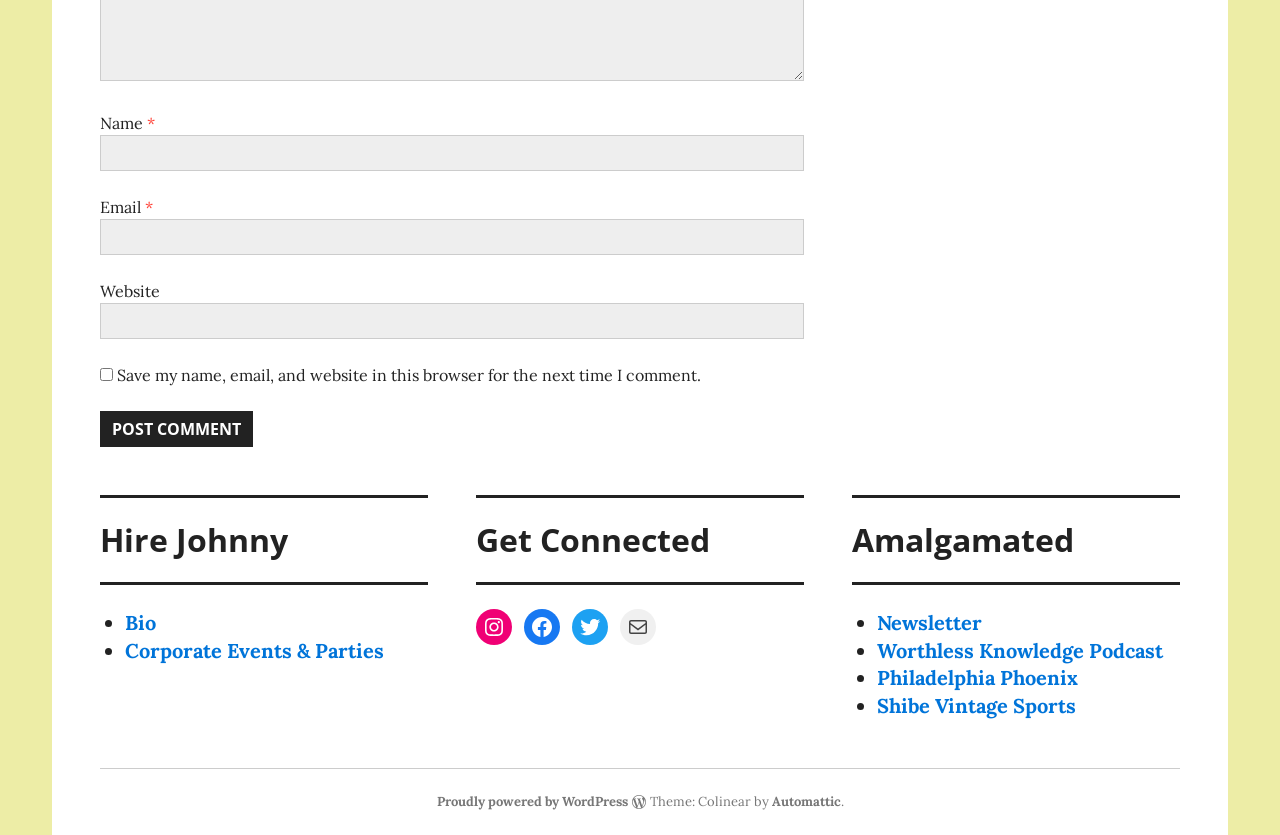Find the bounding box coordinates of the element's region that should be clicked in order to follow the given instruction: "Click the Post Comment button". The coordinates should consist of four float numbers between 0 and 1, i.e., [left, top, right, bottom].

[0.078, 0.492, 0.198, 0.535]